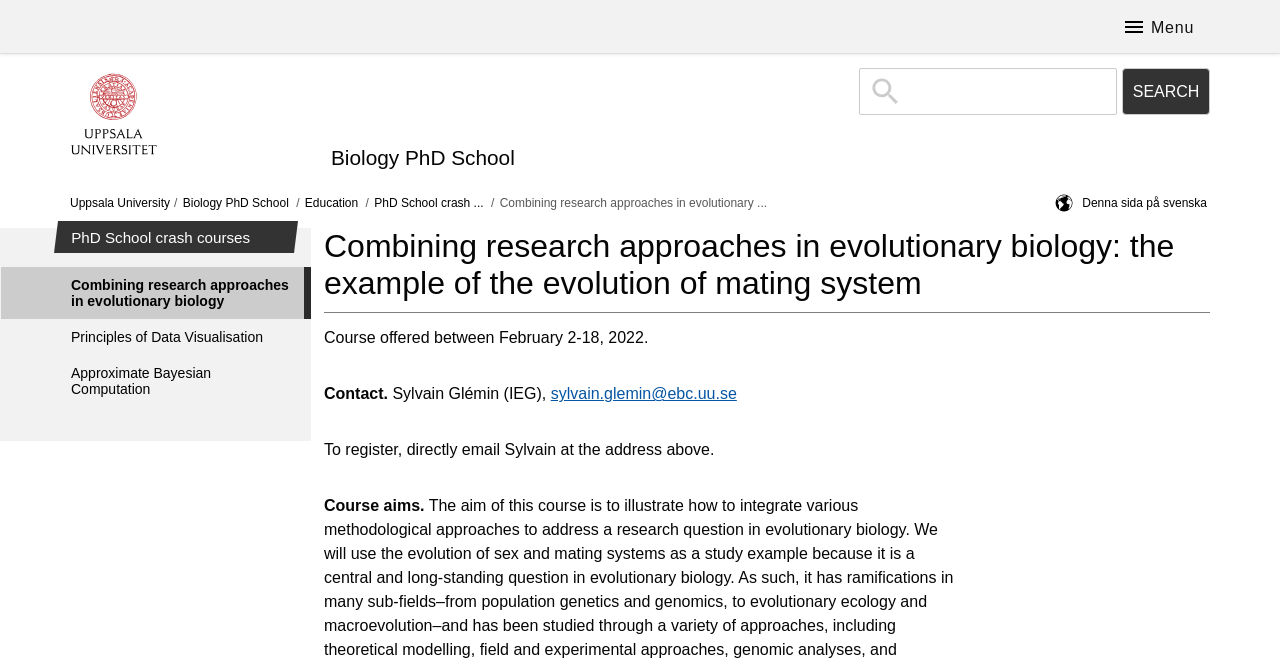Indicate the bounding box coordinates of the element that must be clicked to execute the instruction: "Go to Uppsala University homepage". The coordinates should be given as four float numbers between 0 and 1, i.e., [left, top, right, bottom].

[0.041, 0.243, 0.137, 0.269]